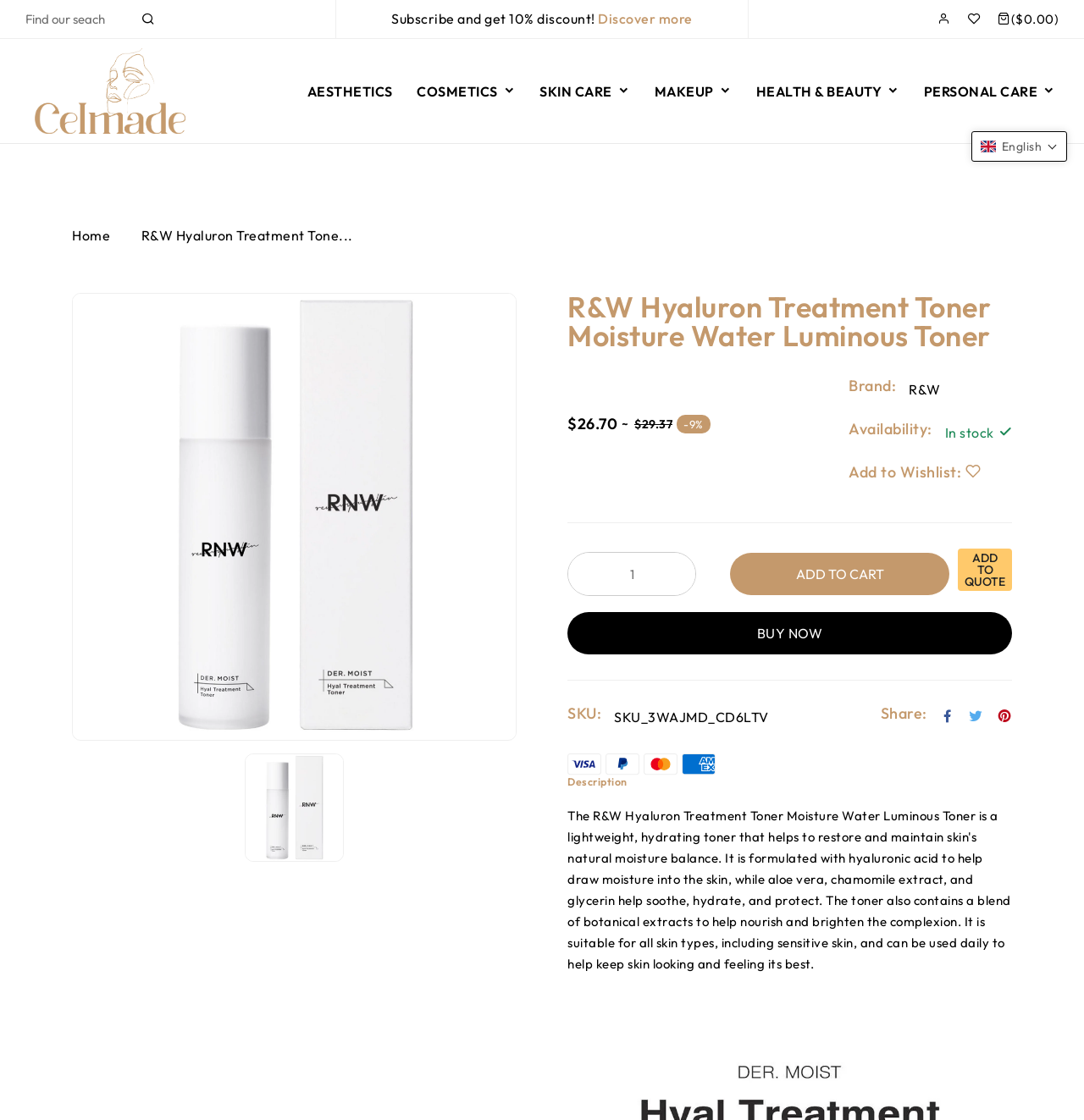Look at the image and give a detailed response to the following question: What is the SKU of the product?

I found the SKU of the product by looking at the 'SKU:' section on the webpage, which is located below the product title and price. The SKU is specified as 'SKU_3WAJMD_CD6LTV'.